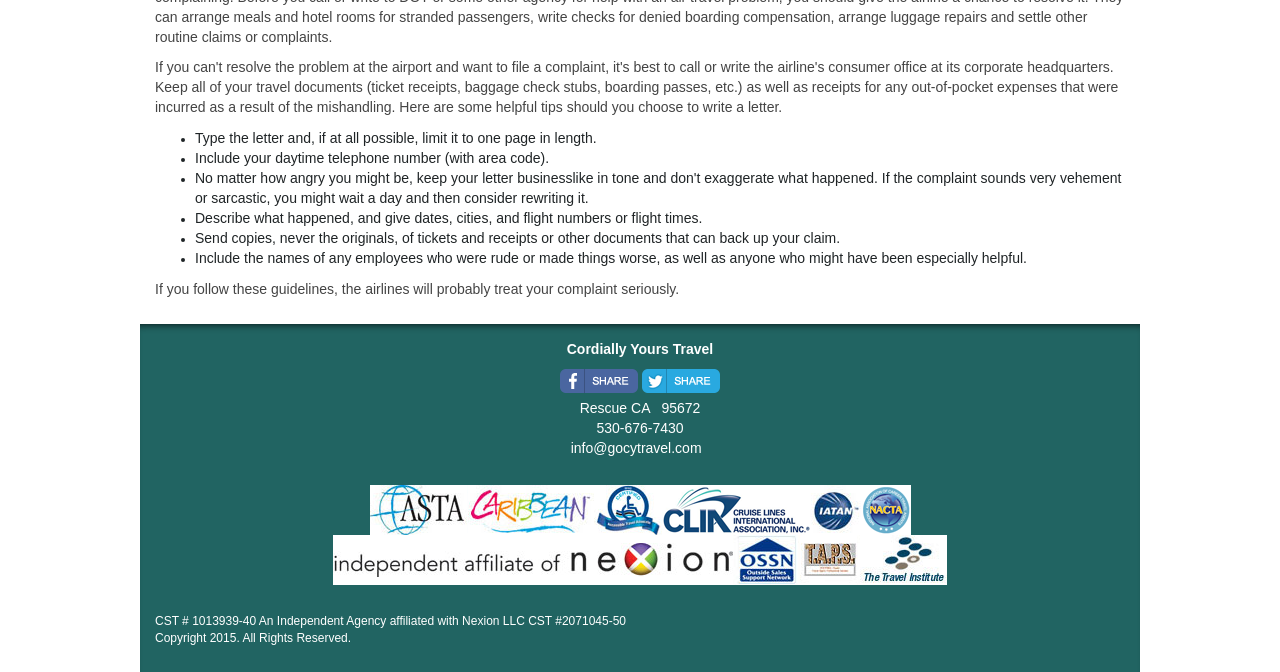What is the address of the travel agency?
Please provide a comprehensive answer based on the information in the image.

The address of the travel agency is mentioned at the bottom of the webpage, 'Rescue CA 95672', which is a static text element.